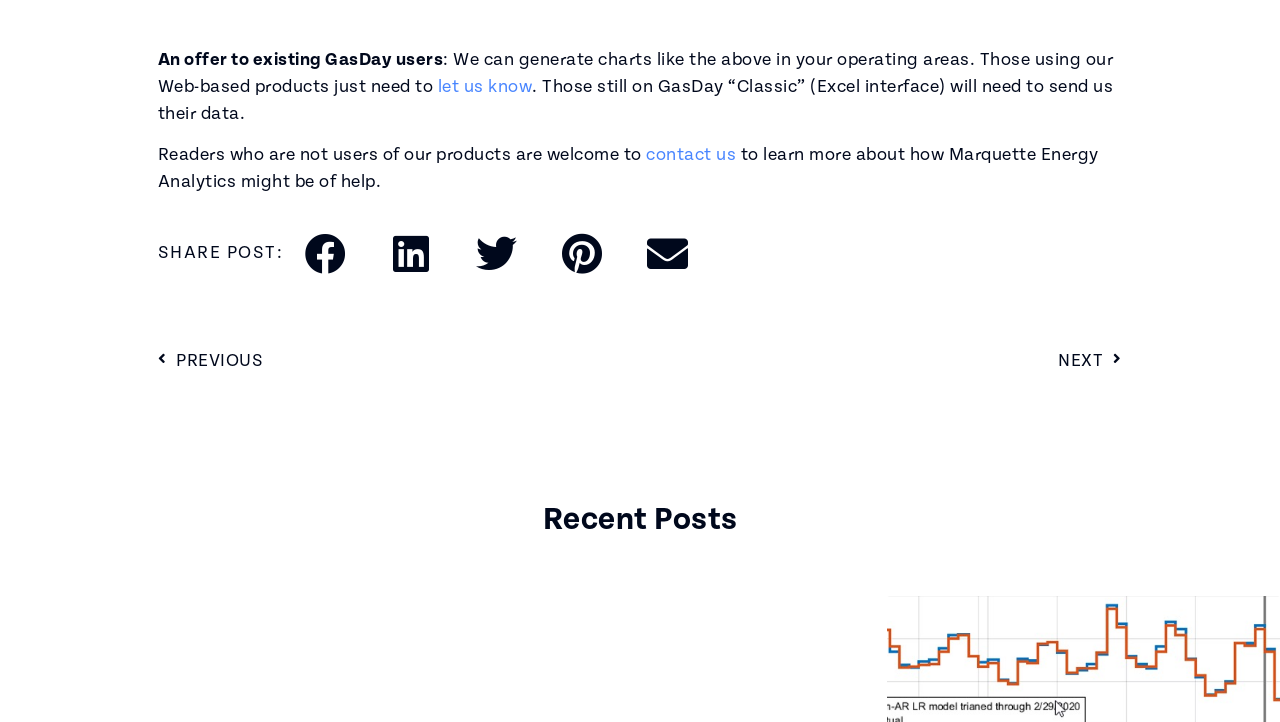Provide the bounding box coordinates of the HTML element described by the text: "let us know".

[0.342, 0.105, 0.416, 0.134]